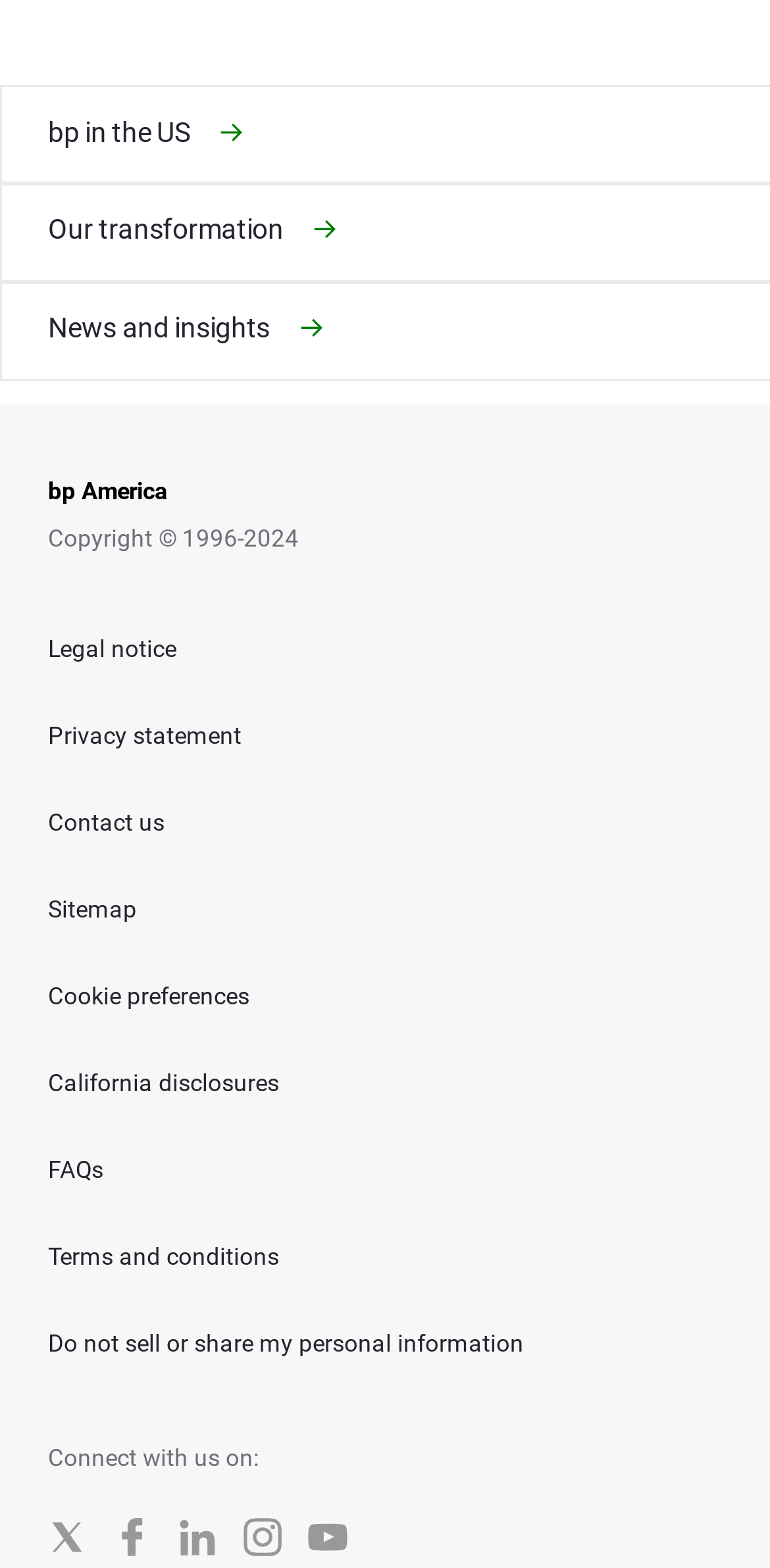Refer to the element description bp in the US and identify the corresponding bounding box in the screenshot. Format the coordinates as (top-left x, top-left y, bottom-right x, bottom-right y) with values in the range of 0 to 1.

[0.062, 0.072, 0.938, 0.098]